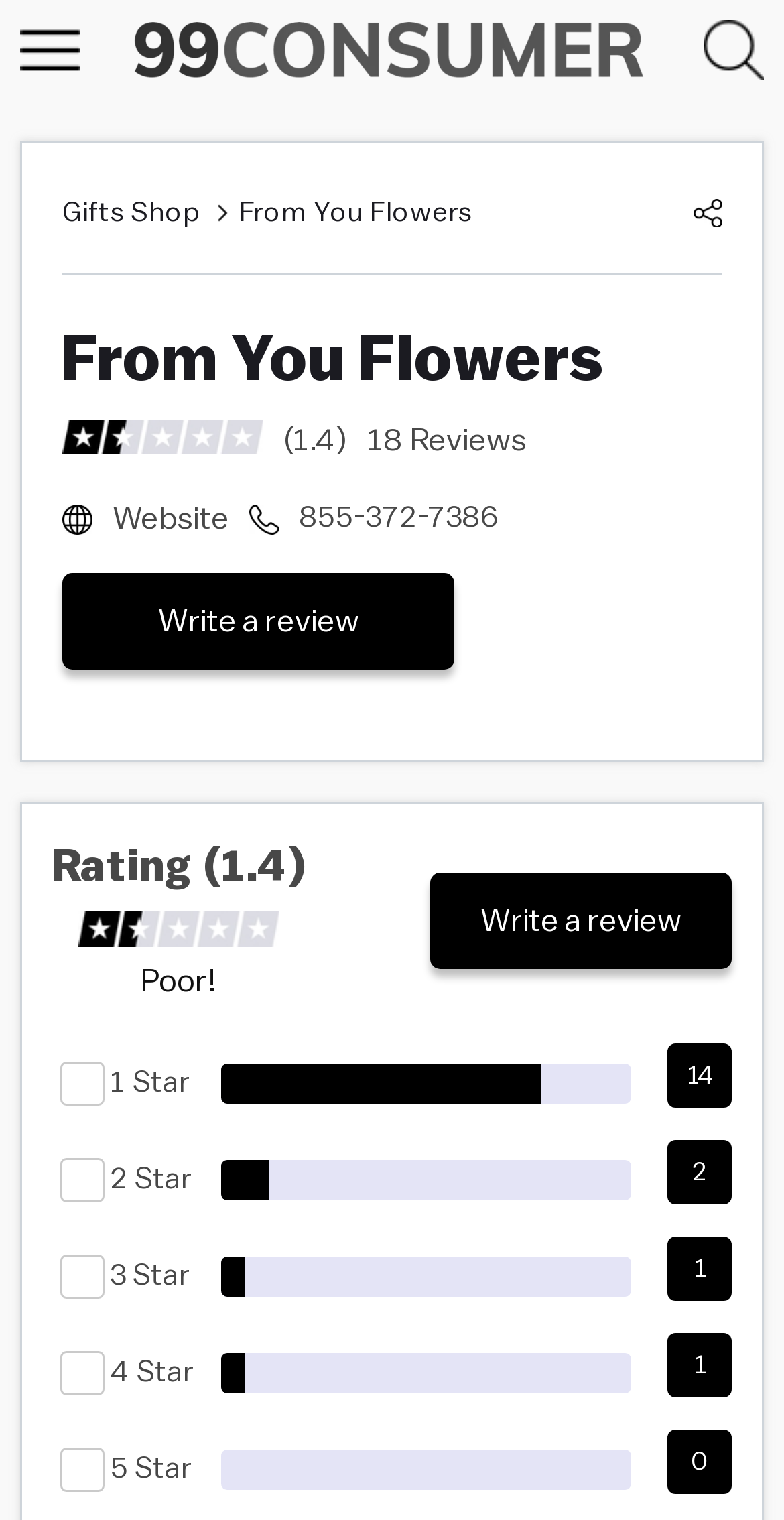Can you identify the bounding box coordinates of the clickable region needed to carry out this instruction: 'Click on 1 Star'? The coordinates should be four float numbers within the range of 0 to 1, stated as [left, top, right, bottom].

[0.141, 0.702, 0.241, 0.722]